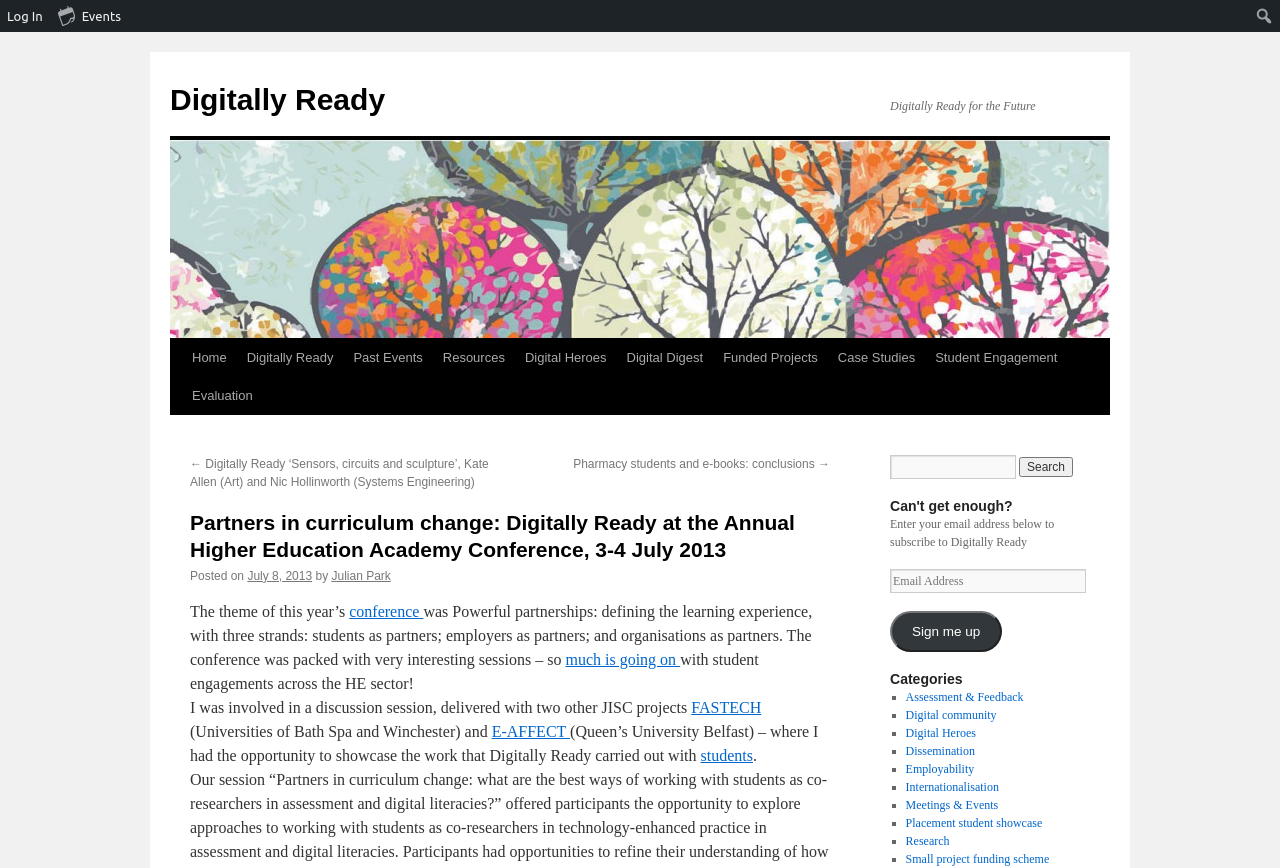Determine the bounding box coordinates for the HTML element mentioned in the following description: "much is going on". The coordinates should be a list of four floats ranging from 0 to 1, represented as [left, top, right, bottom].

[0.442, 0.75, 0.531, 0.769]